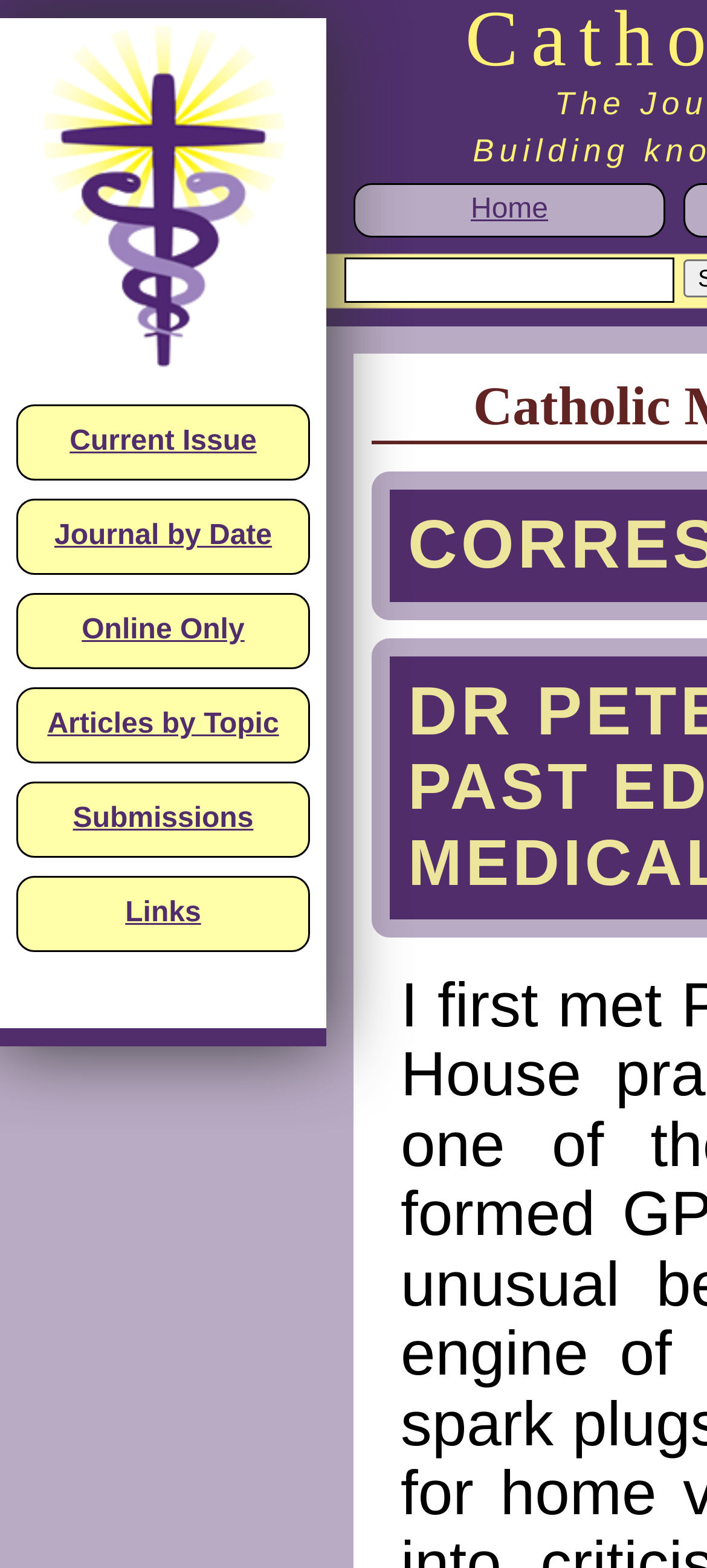How many elements are in the top navigation bar?
Answer the question with detailed information derived from the image.

I counted the number of elements in the top navigation bar, which are the 'Home' link and the logo.